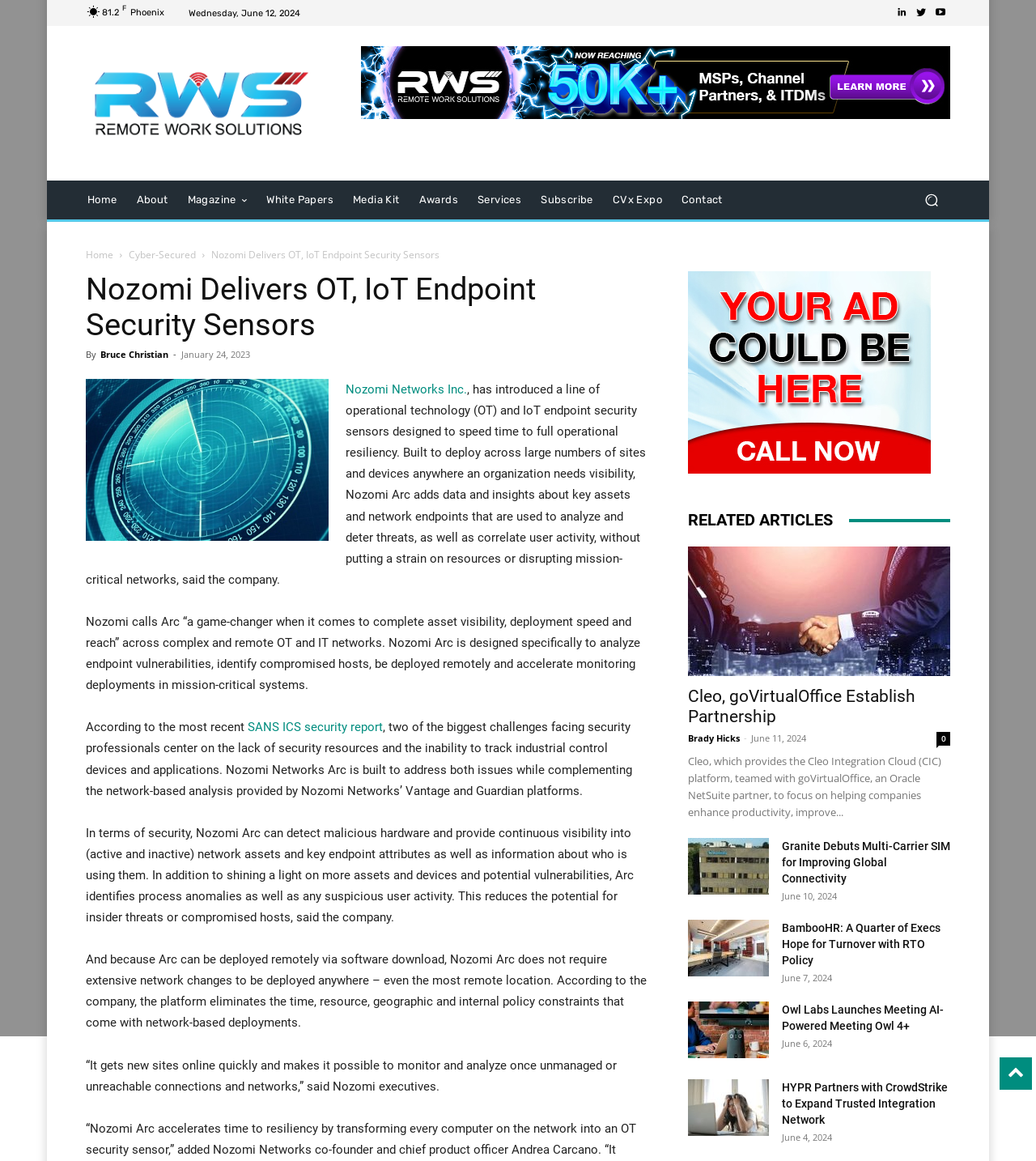How many related articles are listed on this webpage?
We need a detailed and exhaustive answer to the question. Please elaborate.

I counted the number of related articles by looking at the links under the 'RELATED ARTICLES' heading, and I found 5 articles listed.